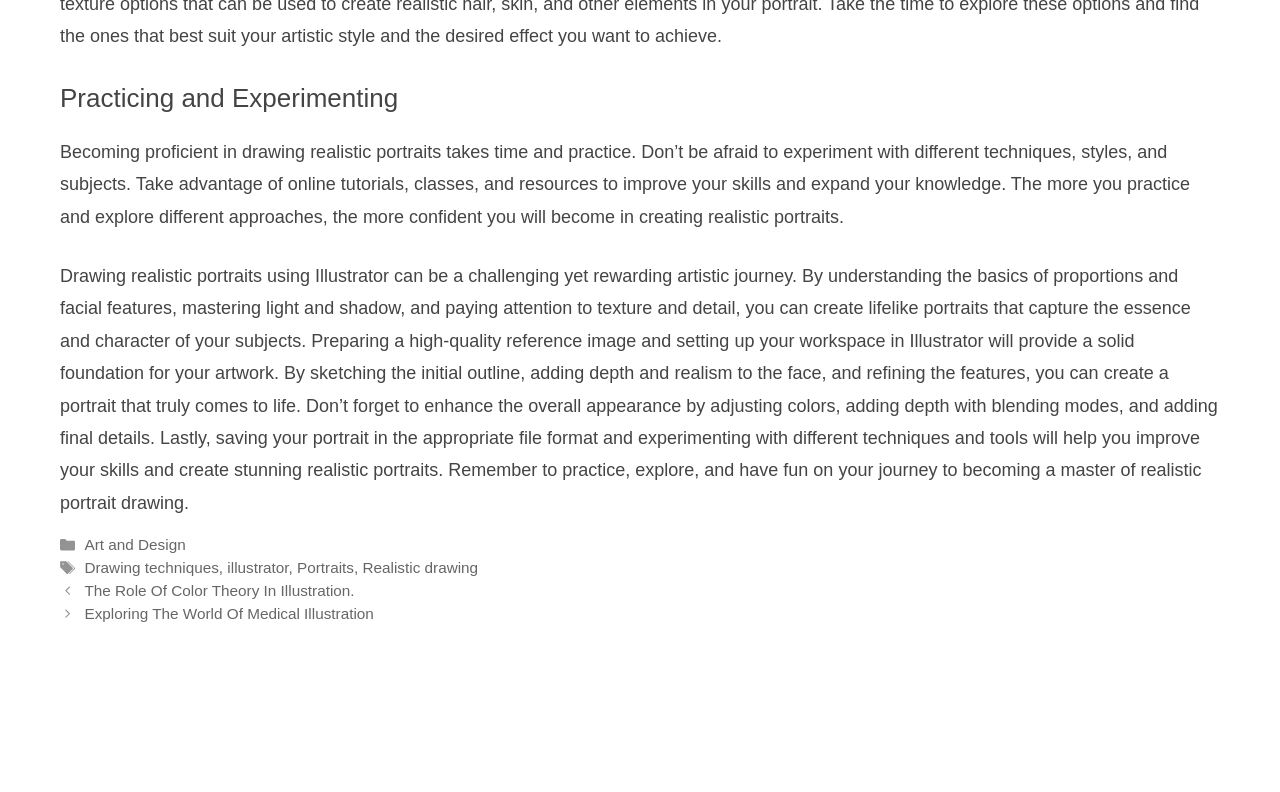Identify the bounding box of the HTML element described as: "illustrator".

[0.178, 0.706, 0.225, 0.728]